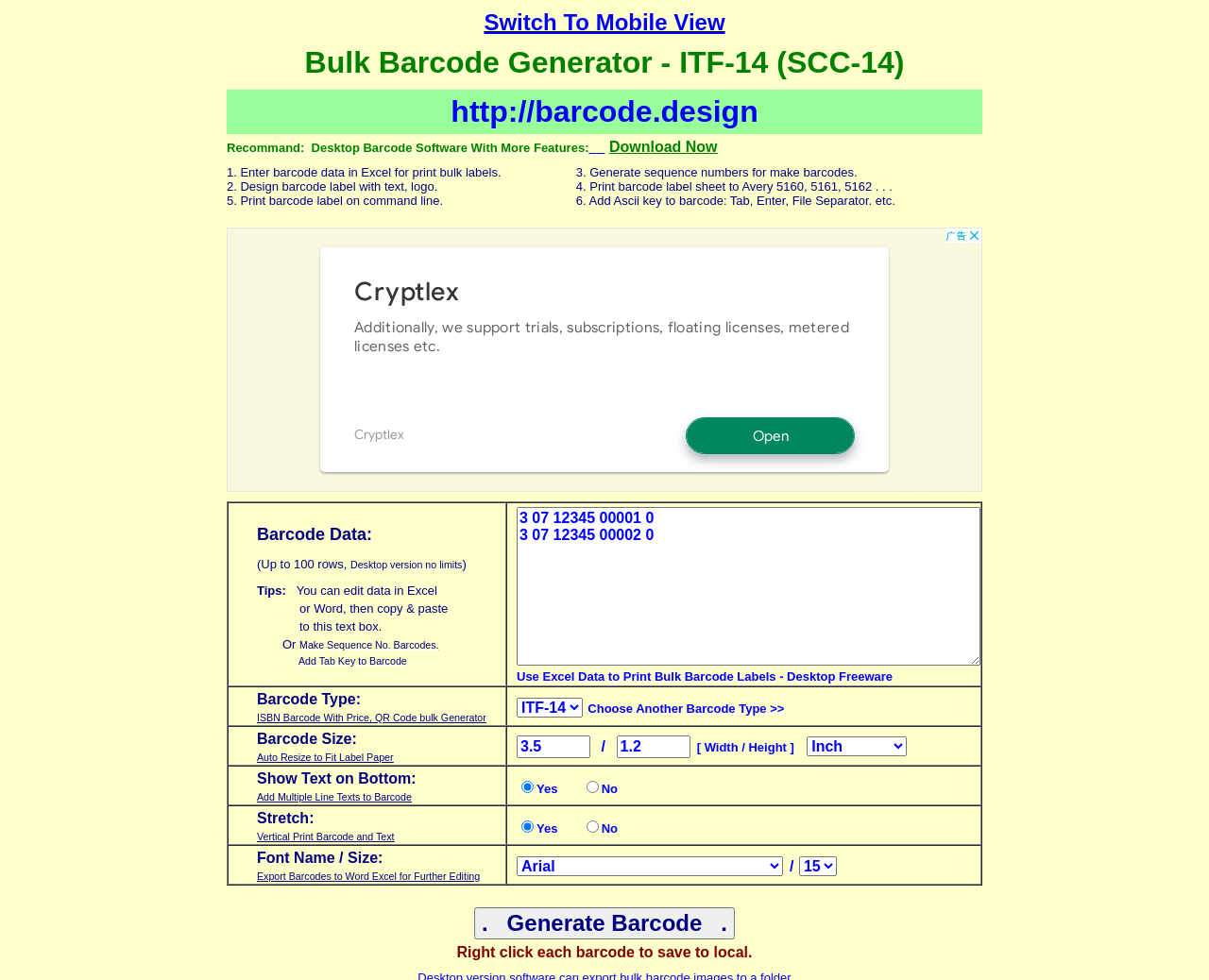Generate the text of the webpage's primary heading.

Bulk Barcode Generator - ITF-14 (SCC-14)